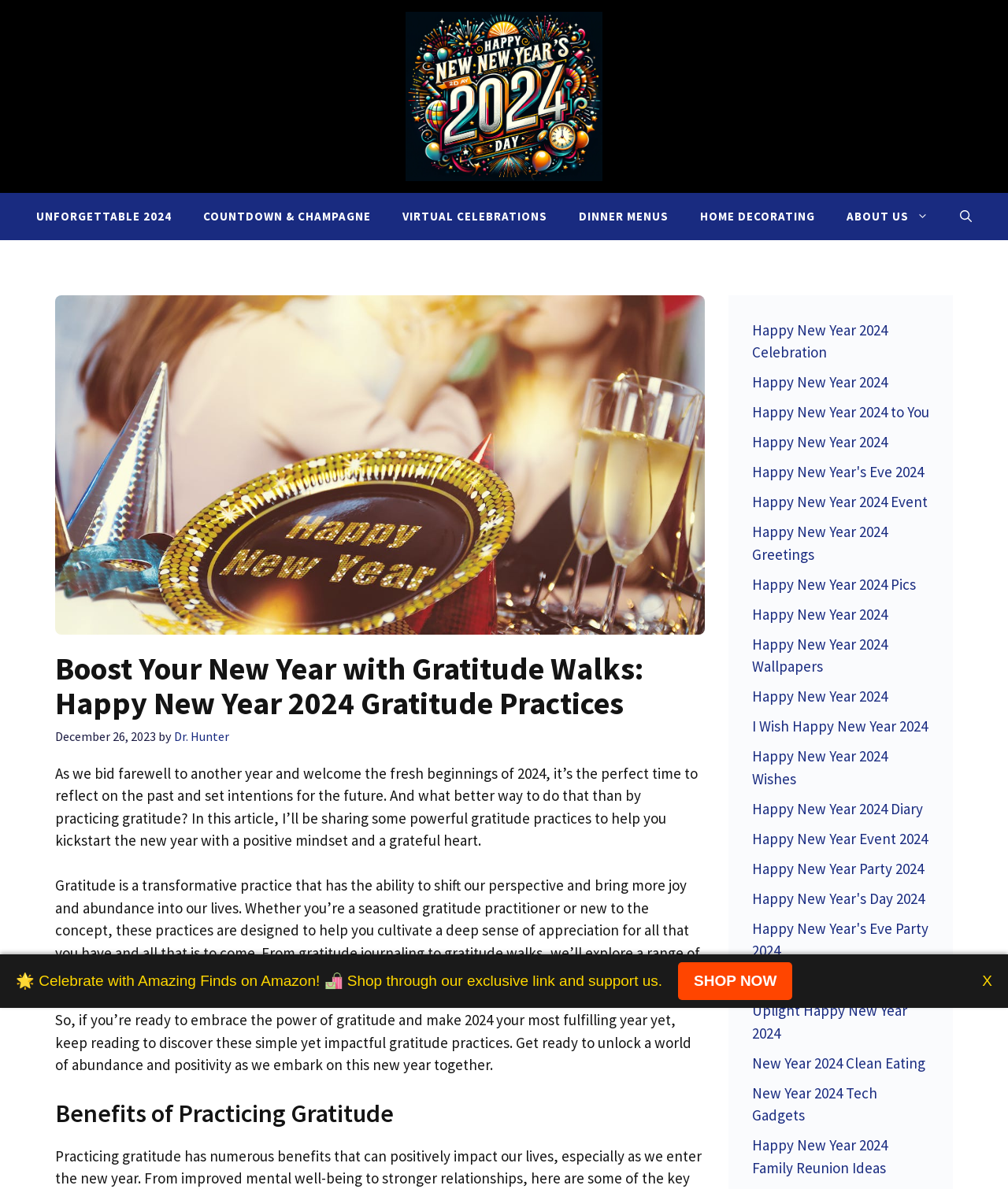Find the bounding box coordinates of the element to click in order to complete the given instruction: "Read the article by Dr. Hunter."

[0.173, 0.612, 0.227, 0.626]